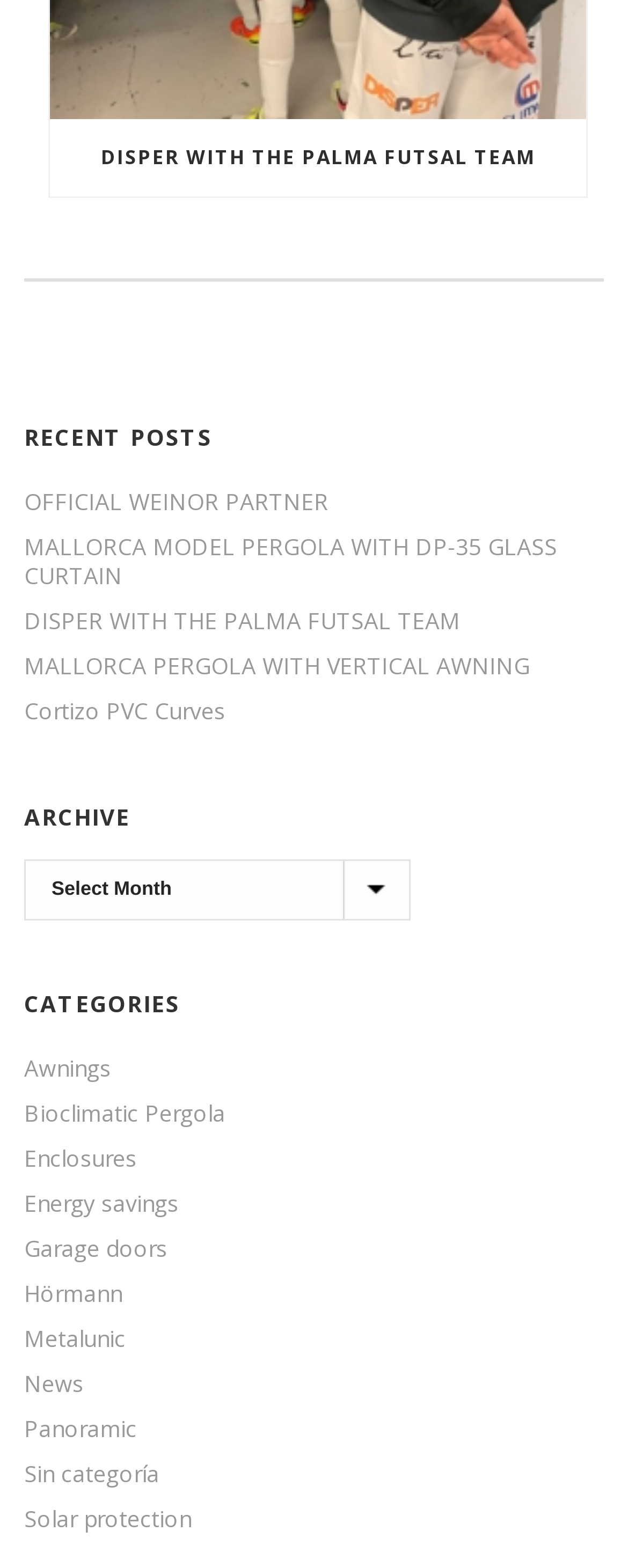Please determine the bounding box coordinates of the section I need to click to accomplish this instruction: "Read about Mallorca model pergola with DP-35 glass curtain".

[0.038, 0.34, 0.962, 0.377]